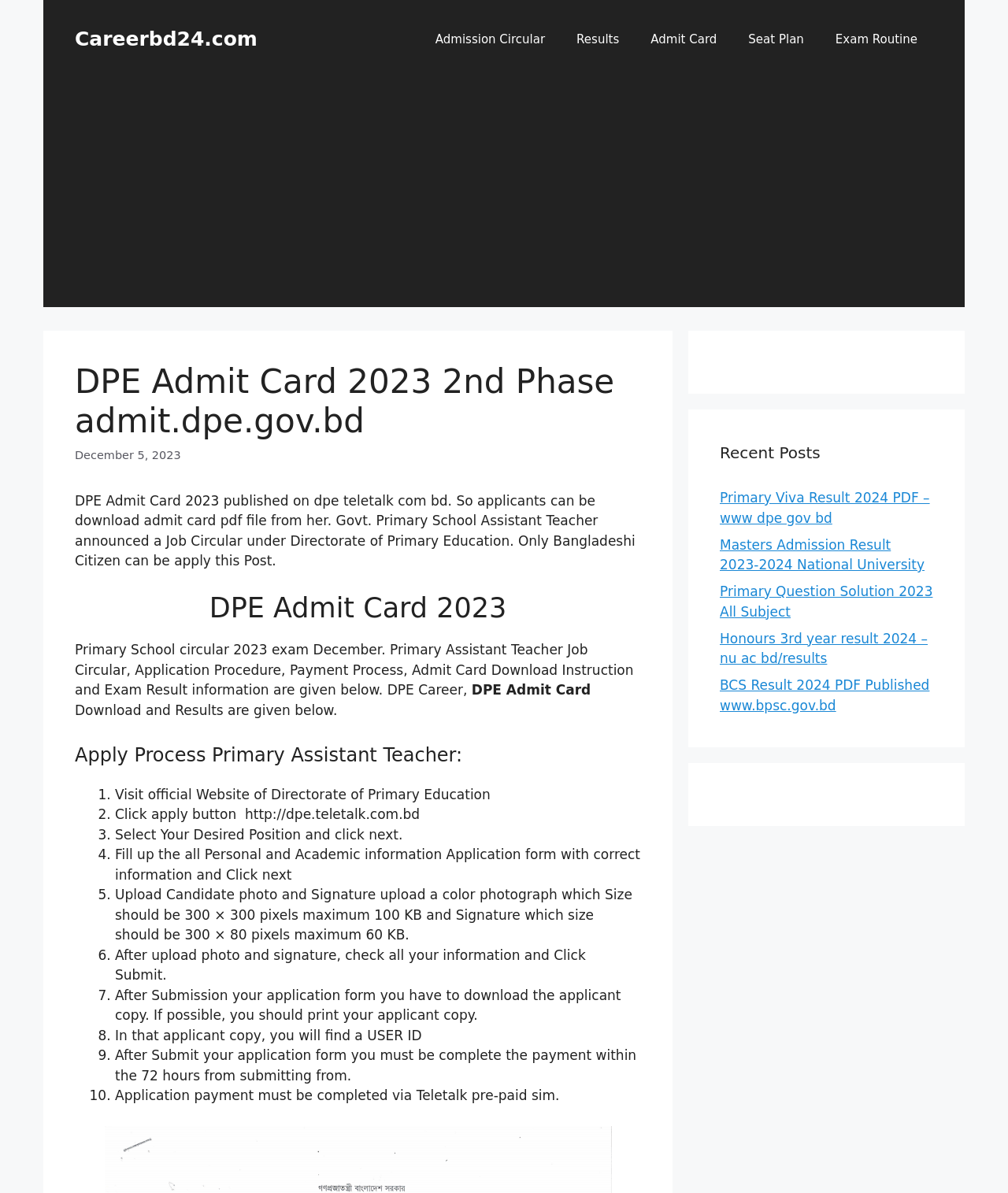What is the size of the photograph required for the application?
Provide a detailed answer to the question using information from the image.

According to the webpage, candidates need to upload a color photograph with a maximum size of 100 KB, and the recommended size is 300 × 300 pixels.